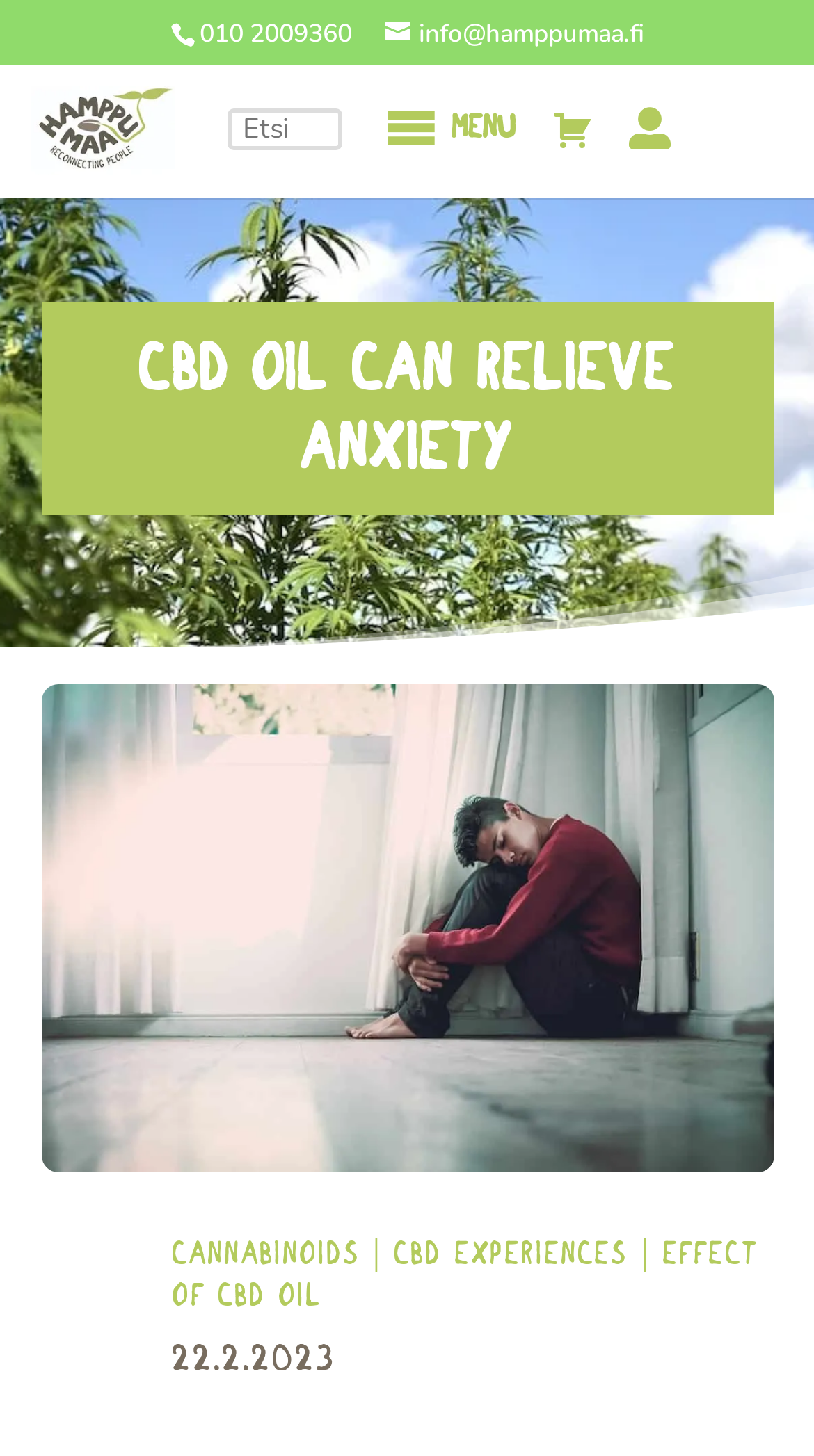Determine the bounding box coordinates of the clickable region to execute the instruction: "Rate this FAQ". The coordinates should be four float numbers between 0 and 1, denoted as [left, top, right, bottom].

None